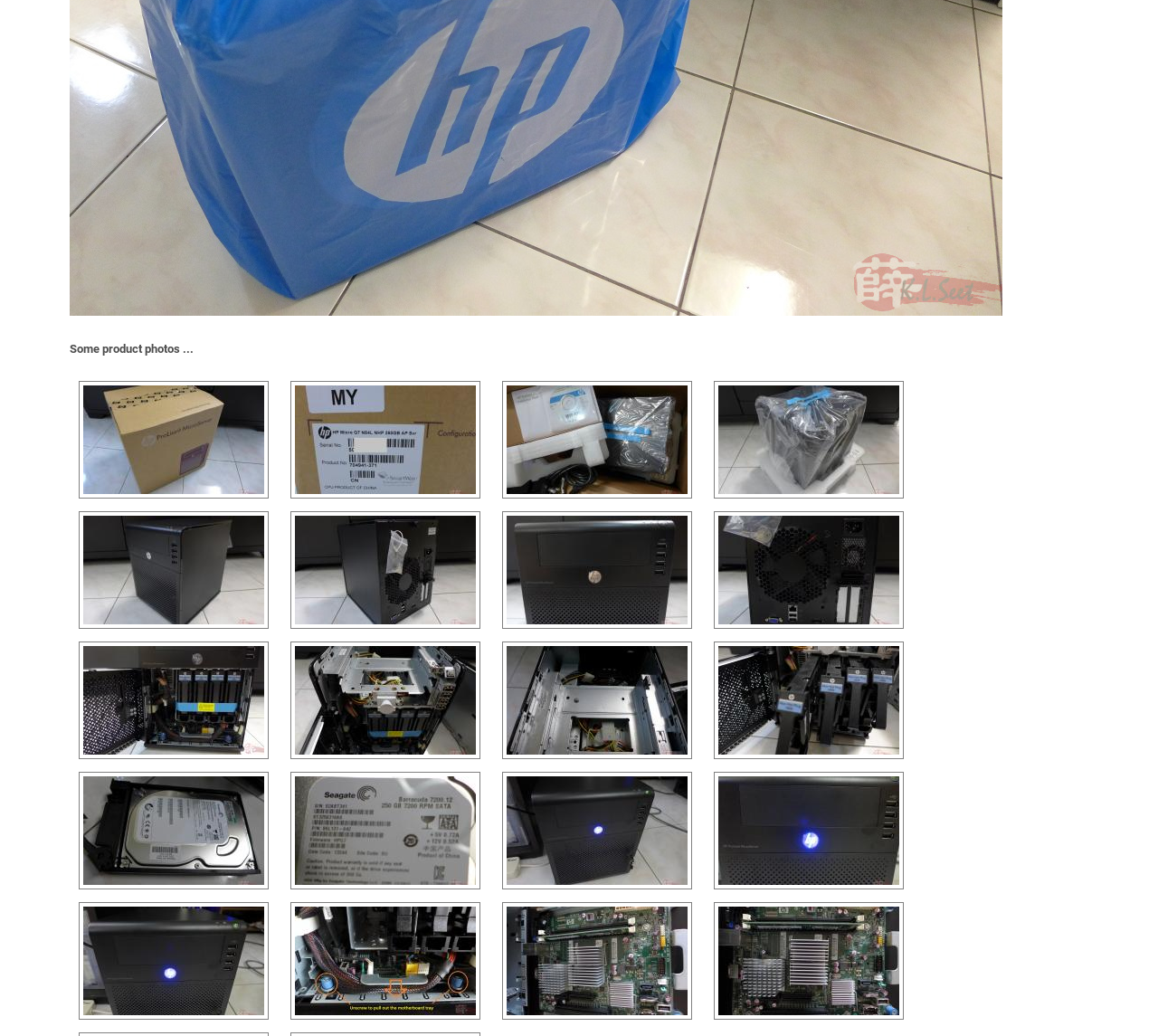Identify the bounding box coordinates of the element to click to follow this instruction: 'view image P1000590'. Ensure the coordinates are four float values between 0 and 1, provided as [left, top, right, bottom].

[0.251, 0.368, 0.415, 0.482]